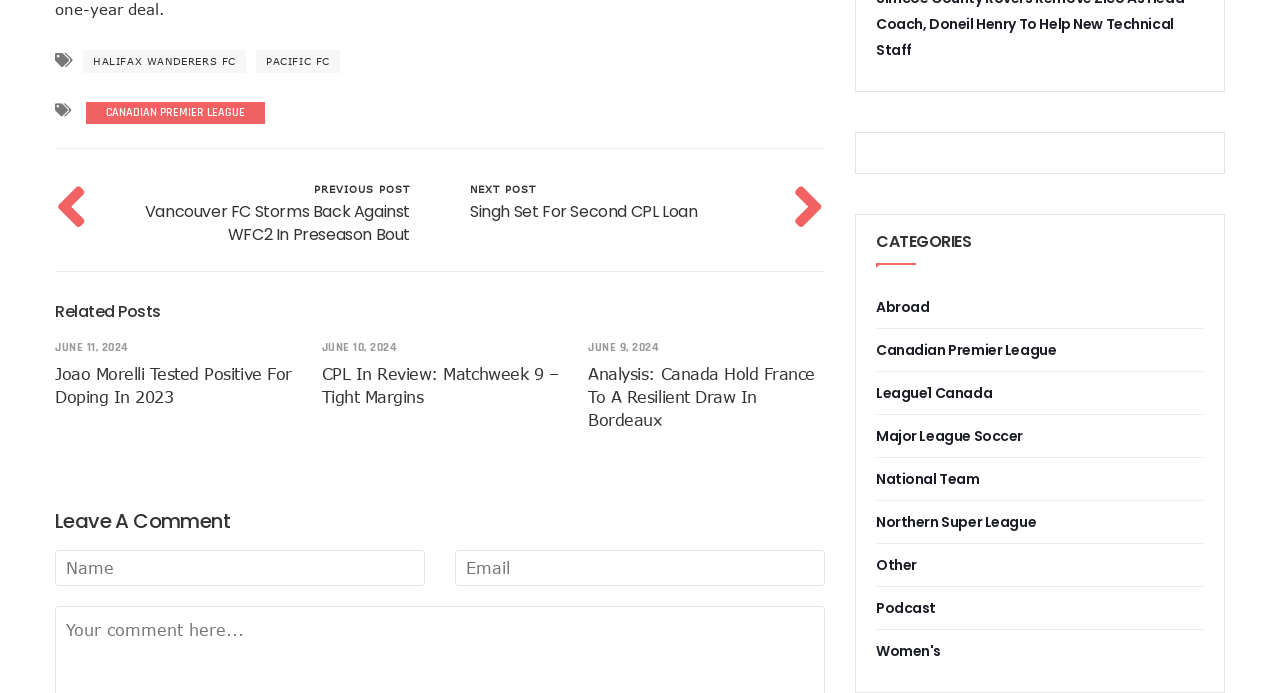Provide the bounding box coordinates of the HTML element this sentence describes: "League1 Canada".

[0.684, 0.552, 0.779, 0.581]